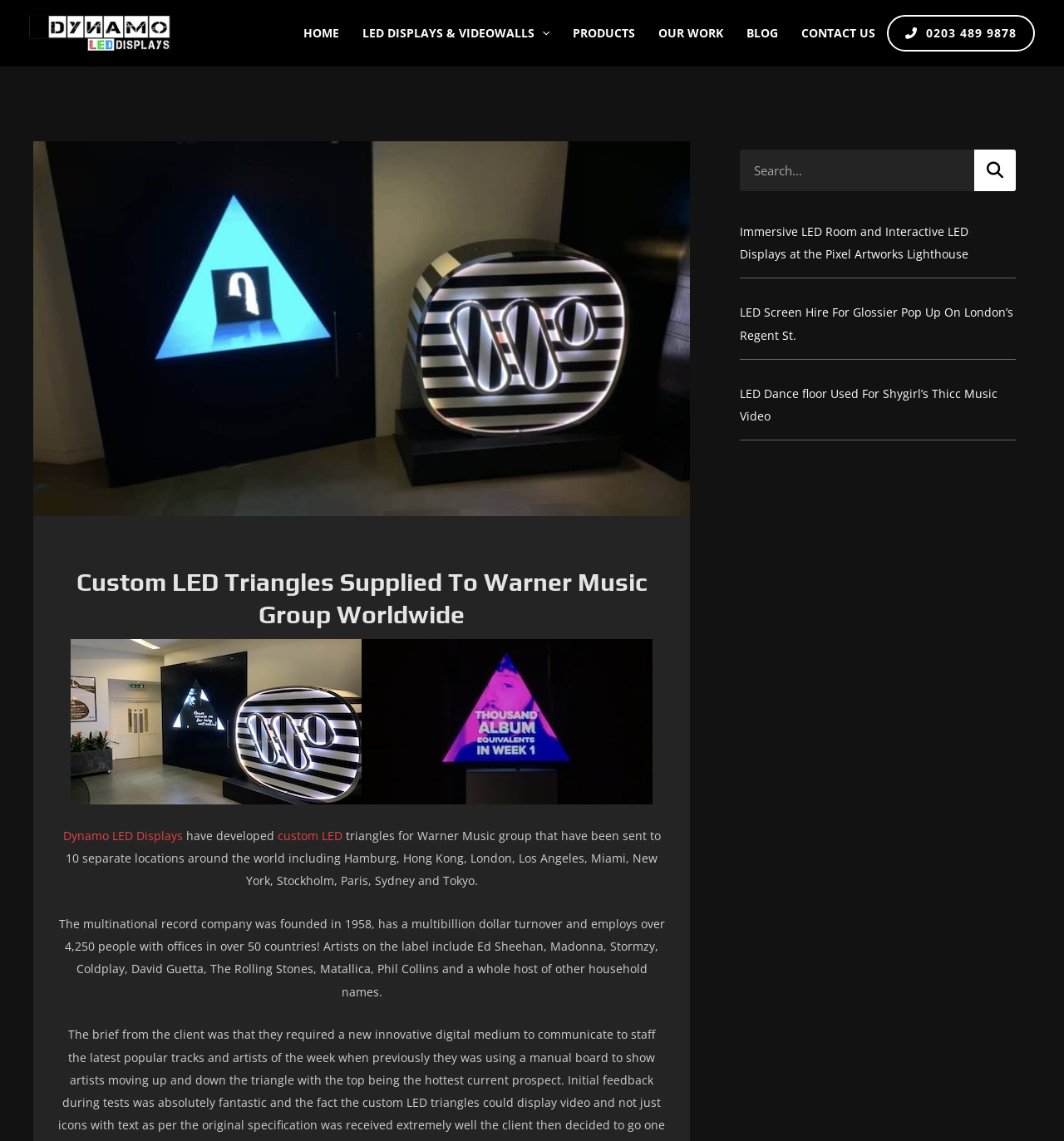Reply to the question with a single word or phrase:
How many locations did Warner Music Group receive custom LED triangles?

10